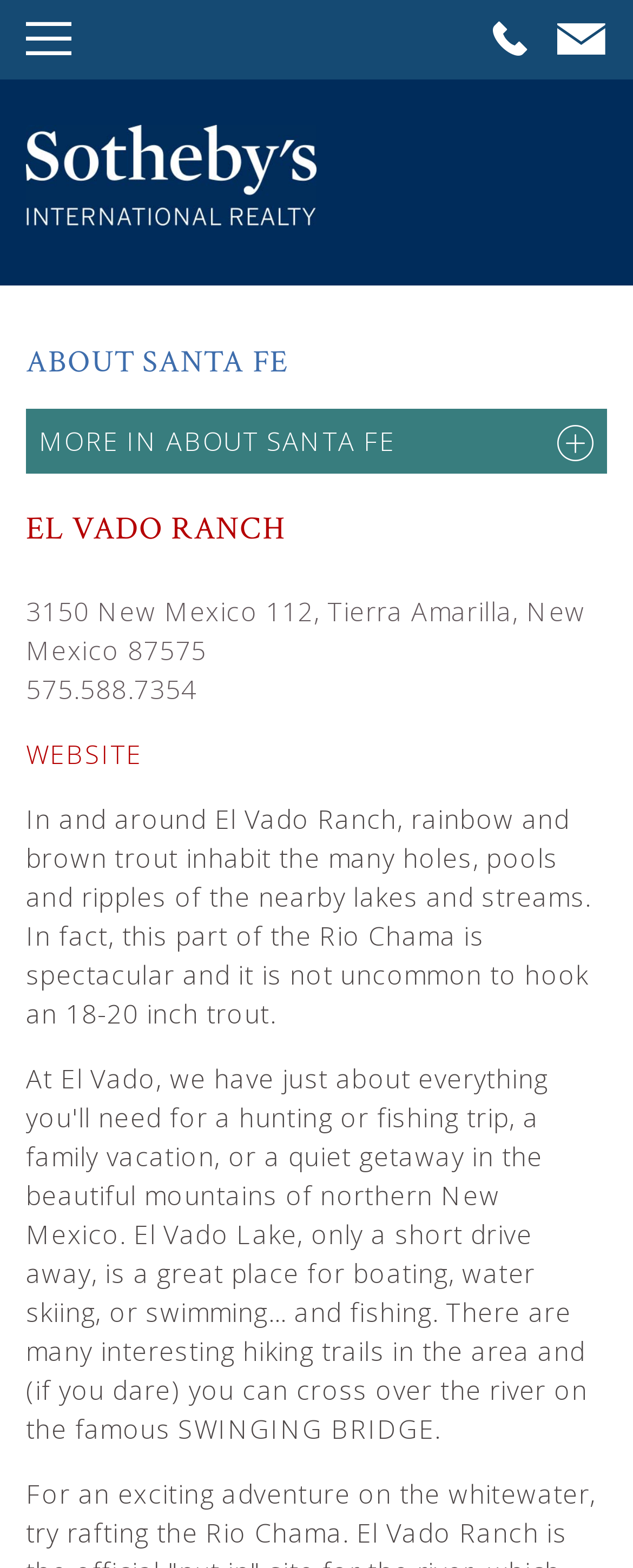Please find the bounding box coordinates in the format (top-left x, top-left y, bottom-right x, bottom-right y) for the given element description. Ensure the coordinates are floating point numbers between 0 and 1. Description: alt="Santa Fe Sotheby's International Realty"

[0.041, 0.126, 0.5, 0.149]